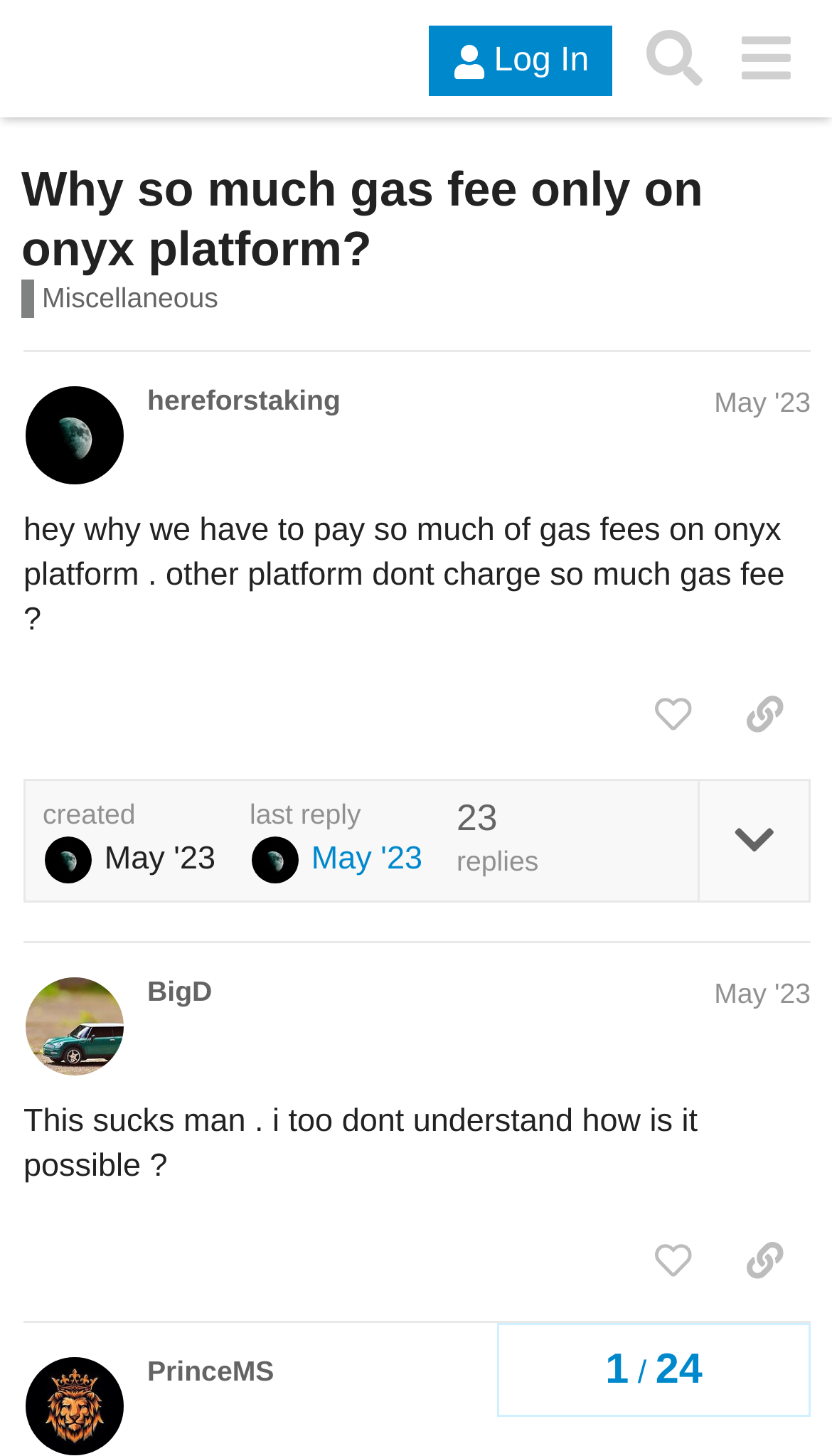How many posts are there on this page?
Ensure your answer is thorough and detailed.

I counted the number of regions with the label 'post #...' and found two, which are 'post #1 by @hereforstaking' and 'post #2 by @BigD'.